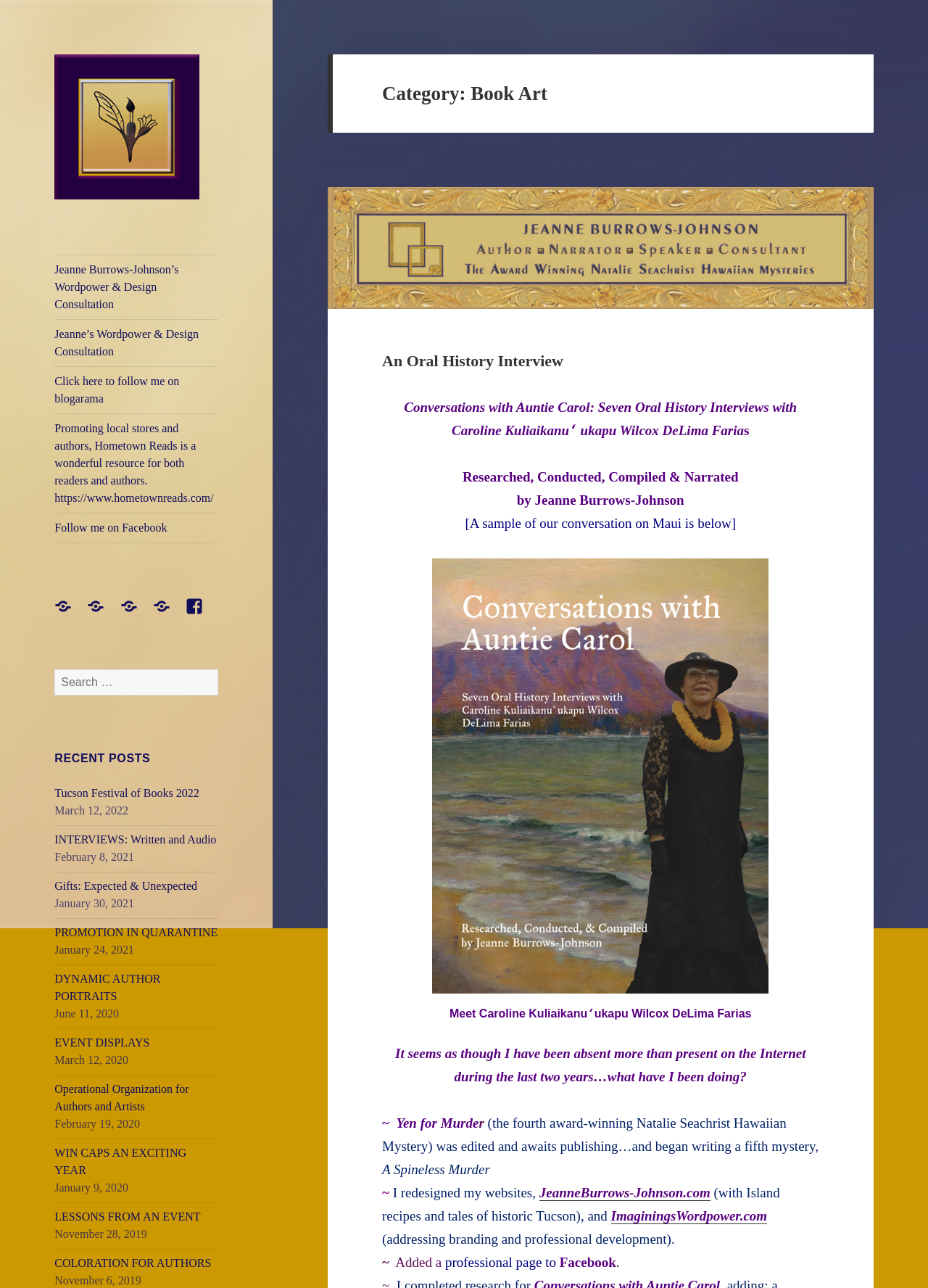Identify the bounding box coordinates of the region that needs to be clicked to carry out this instruction: "Visit Jeanne Burrows-Johnson's Wordpower & Design Consultation". Provide these coordinates as four float numbers ranging from 0 to 1, i.e., [left, top, right, bottom].

[0.059, 0.198, 0.235, 0.248]